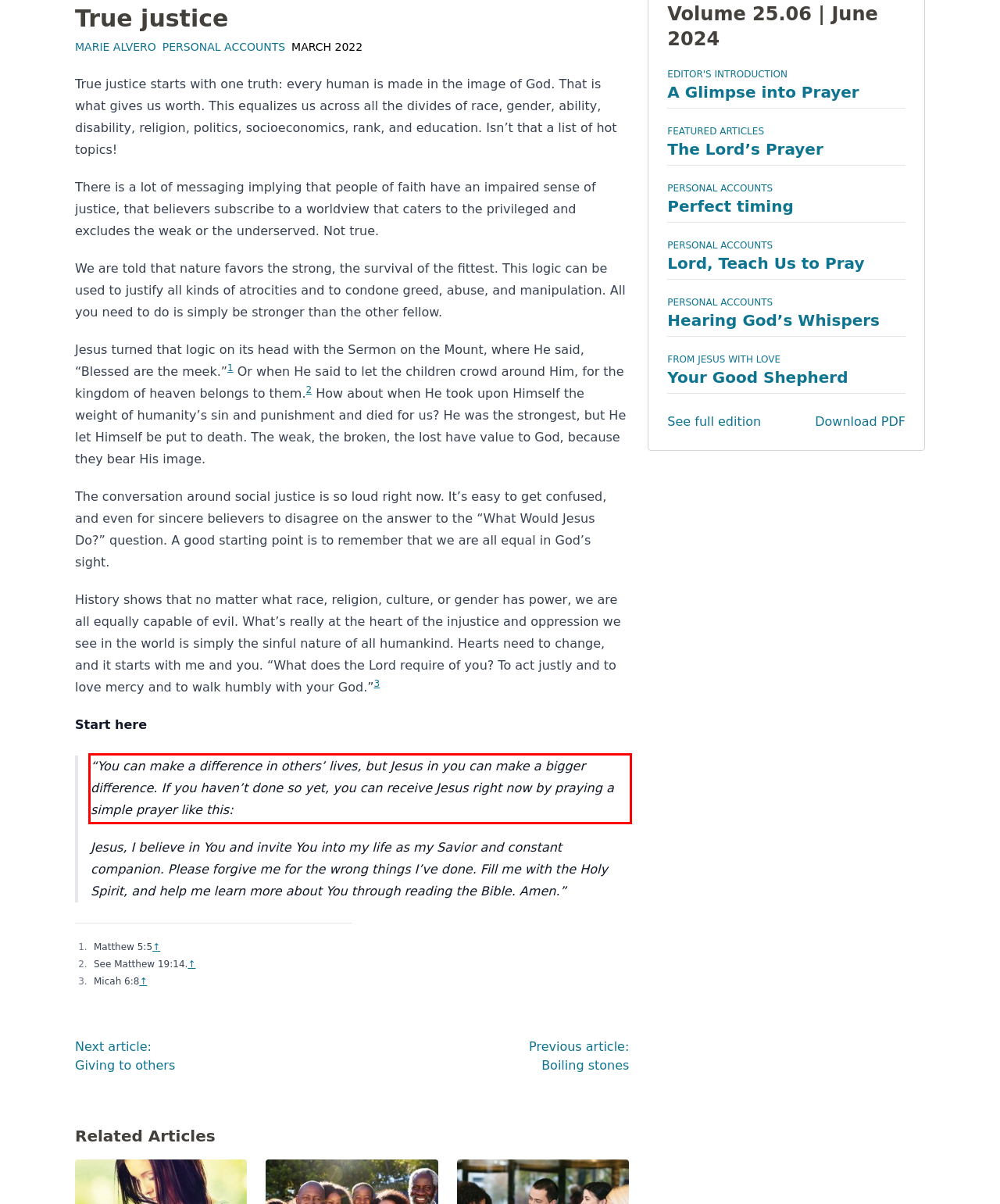From the given screenshot of a webpage, identify the red bounding box and extract the text content within it.

You can make a difference in others’ lives, but Jesus in you can make a bigger difference. If you haven’t done so yet, you can receive Jesus right now by praying a simple prayer like this: